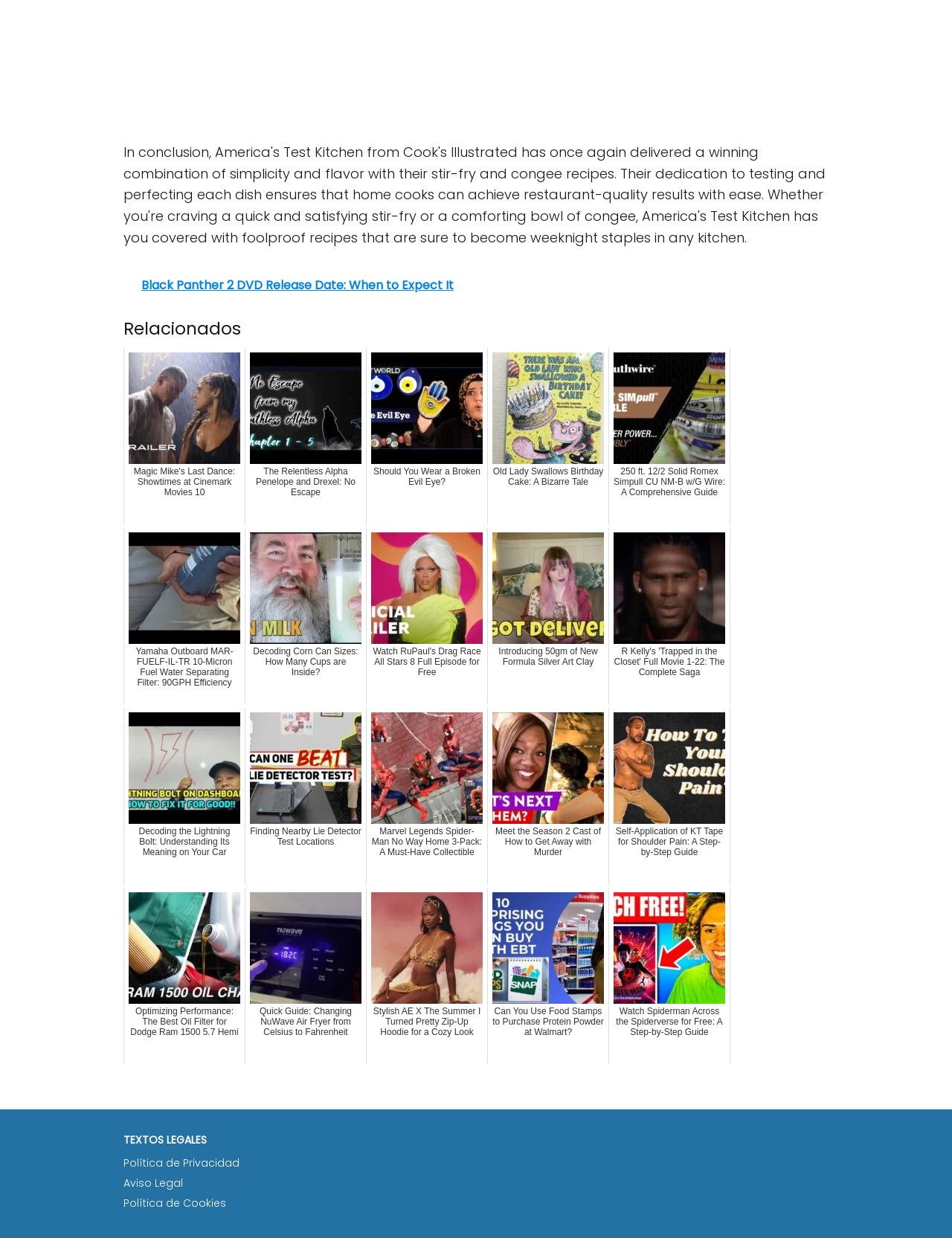What is the purpose of the links on the webpage?
Using the image as a reference, answer the question with a short word or phrase.

Provide related information